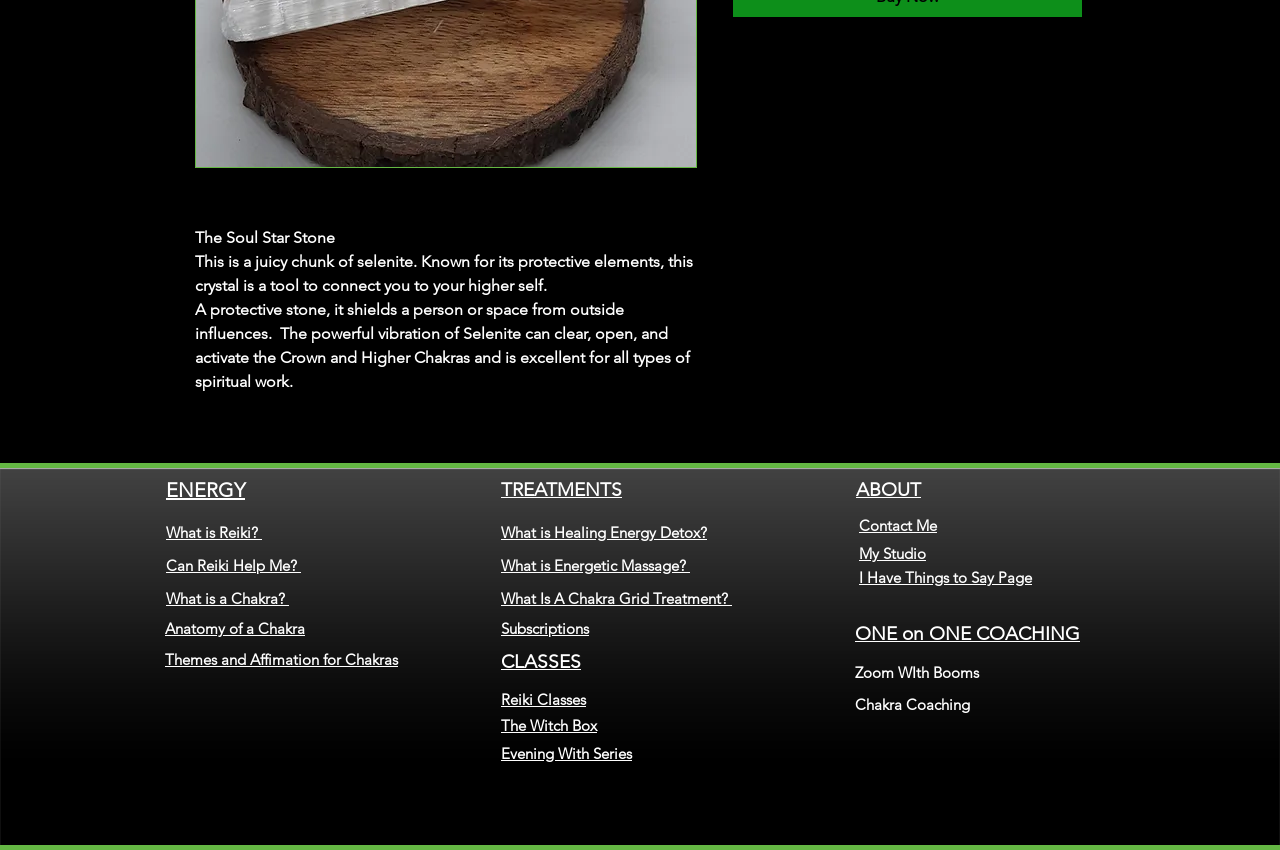Predict the bounding box coordinates for the UI element described as: "Anatomy of a Chakra". The coordinates should be four float numbers between 0 and 1, presented as [left, top, right, bottom].

[0.129, 0.732, 0.238, 0.753]